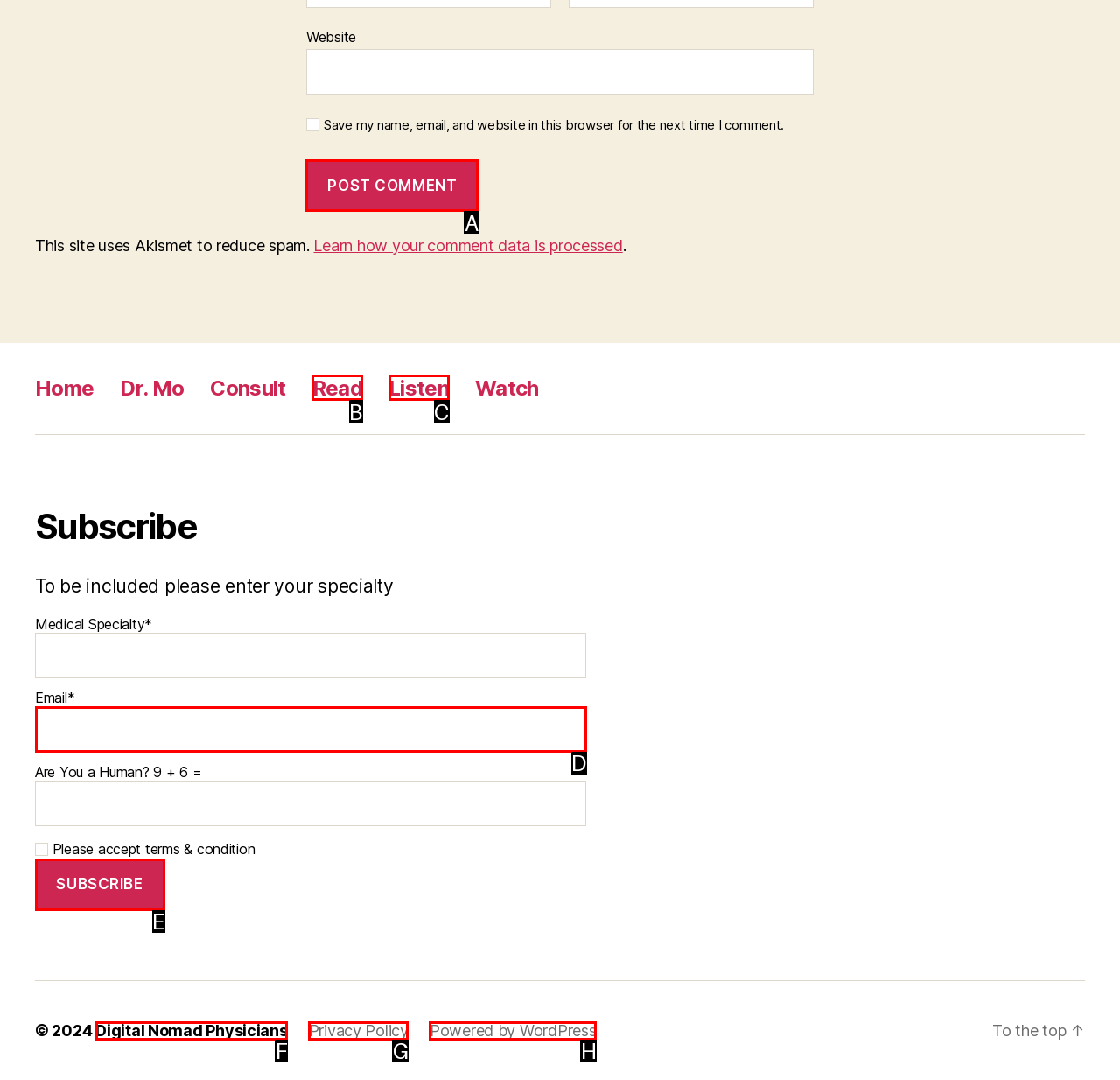Indicate the letter of the UI element that should be clicked to accomplish the task: Browse the 'January 2023' table. Answer with the letter only.

None